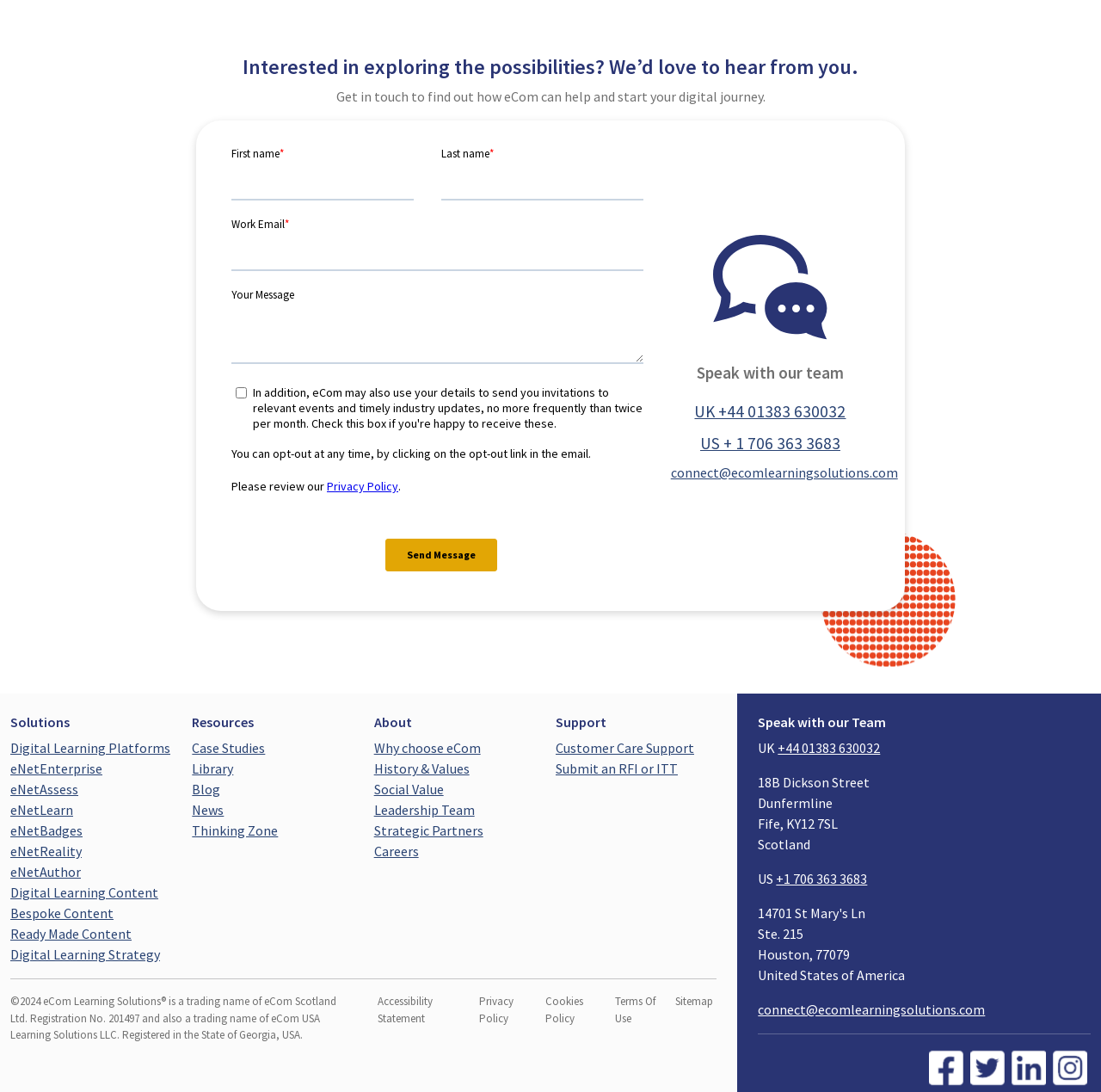Locate and provide the bounding box coordinates for the HTML element that matches this description: "Digital Learning Platforms".

[0.009, 0.677, 0.155, 0.693]